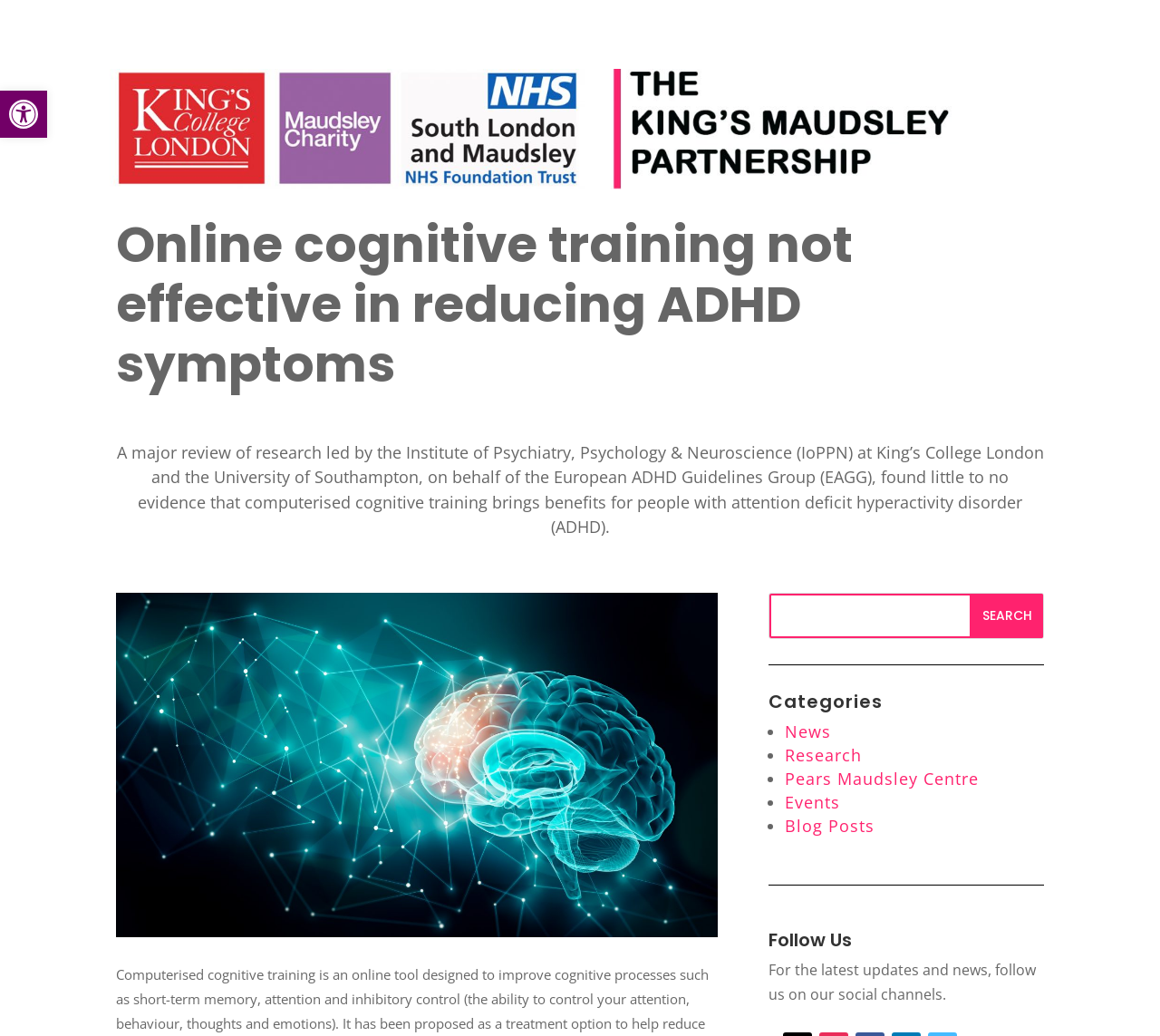Provide a short answer using a single word or phrase for the following question: 
What are the categories listed?

News, Research, Pears Maudsley Centre, Events, Blog Posts